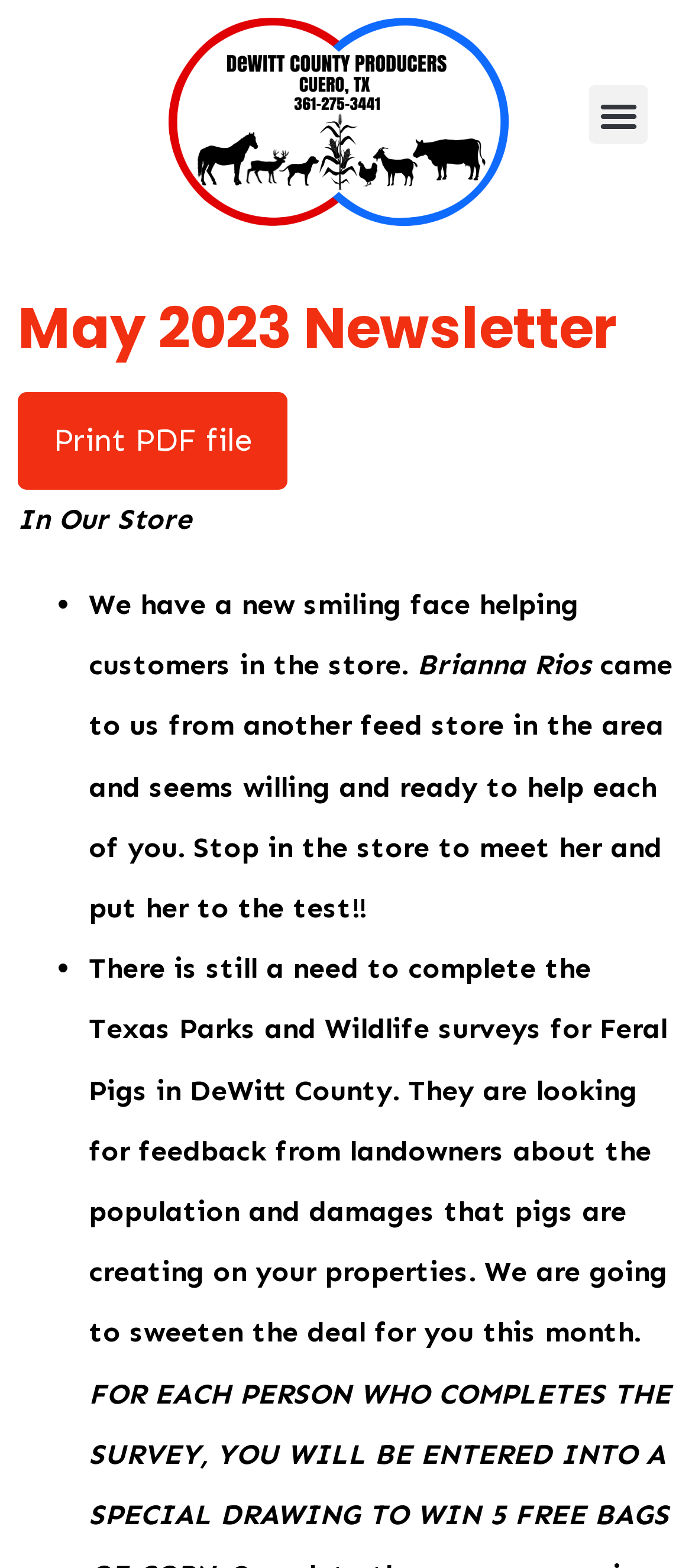What can be printed from the webpage?
Please elaborate on the answer to the question with detailed information.

I found the answer by looking at the link that says 'Print PDF file', which suggests that a PDF file can be printed from the webpage.